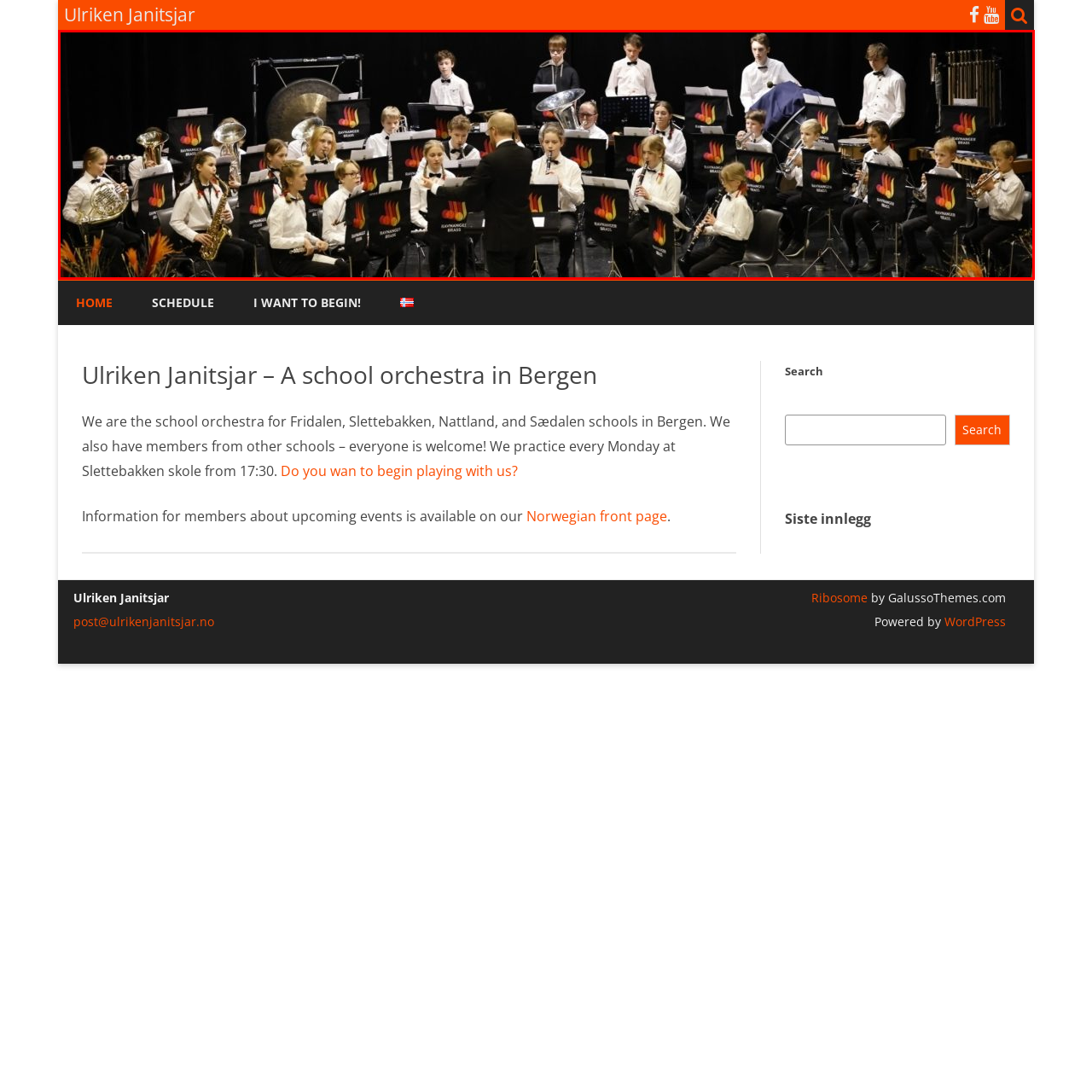Offer an in-depth caption for the image content enclosed by the red border.

In this captivating image, the Ulriken Janitsjar, a school orchestra based in Bergen, showcases a vibrant performance. The ensemble, consisting of young musicians dressed in formal attire, is depicted mid-performance, with a conductor guiding them. The stage is characterized by a traditional setup, featuring music stands adorned with distinct logos reminiscent of flames, symbolizing energy and passion for music. Various instruments, including brass and woodwinds, are prominently displayed, highlighting the diverse range of talent within the group. This spirited gathering reflects the orchestra's commitment to fostering musical skills among students from several schools, inviting a sense of community and collaboration through the art of music.